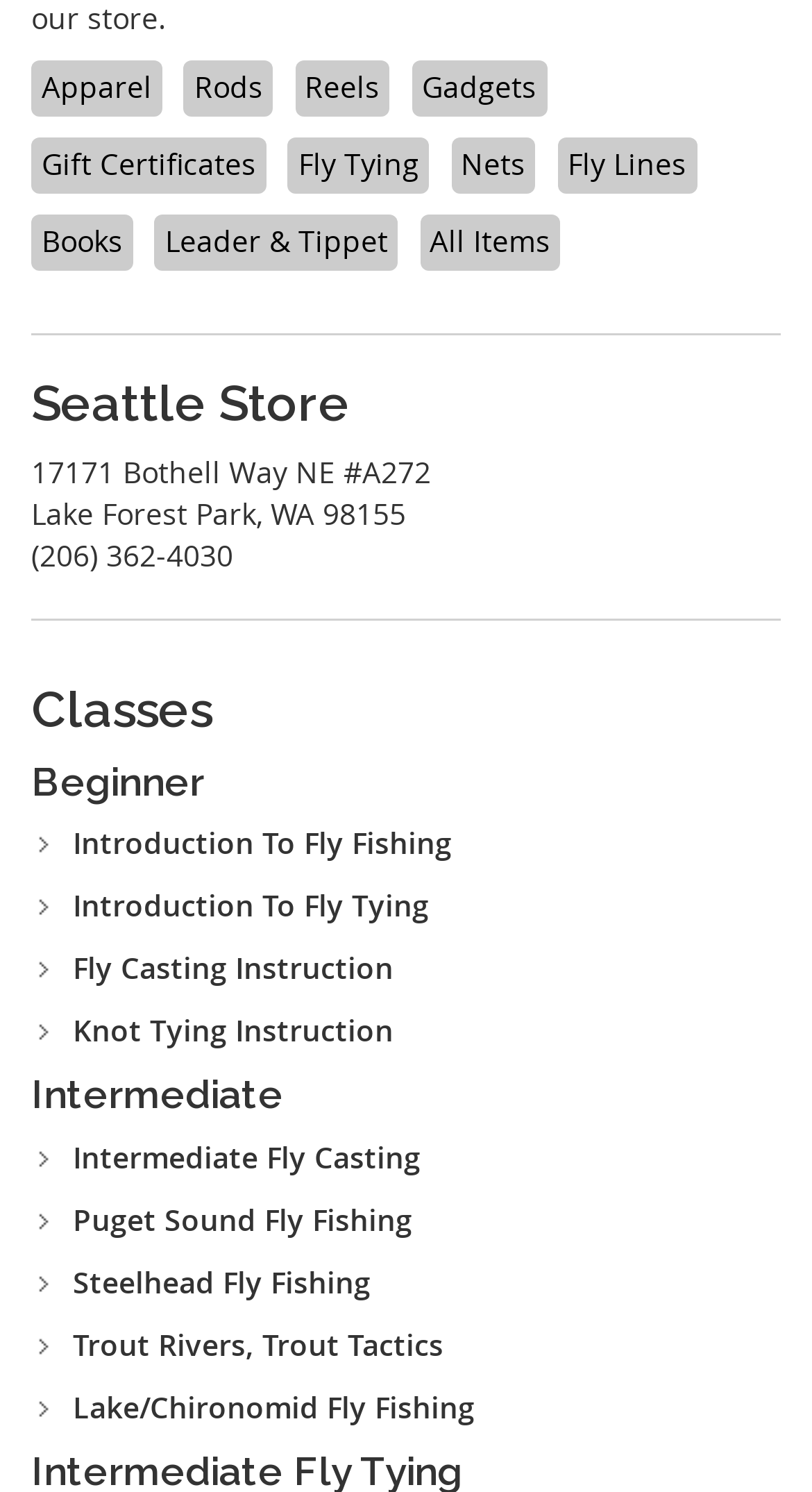What is the address of the store?
Please answer using one word or phrase, based on the screenshot.

17171 Bothell Way NE #A272